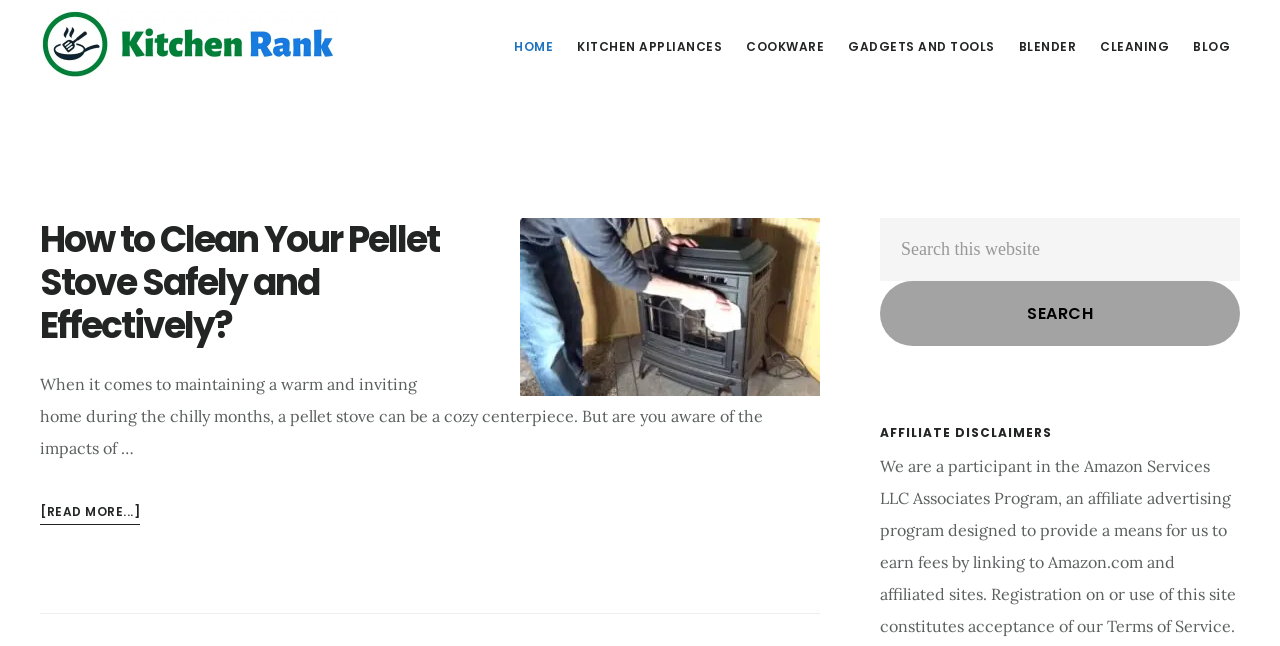Locate the bounding box coordinates of the UI element described by: "parent_node: Search this website value="Search"". Provide the coordinates as four float numbers between 0 and 1, formatted as [left, top, right, bottom].

[0.688, 0.435, 0.969, 0.536]